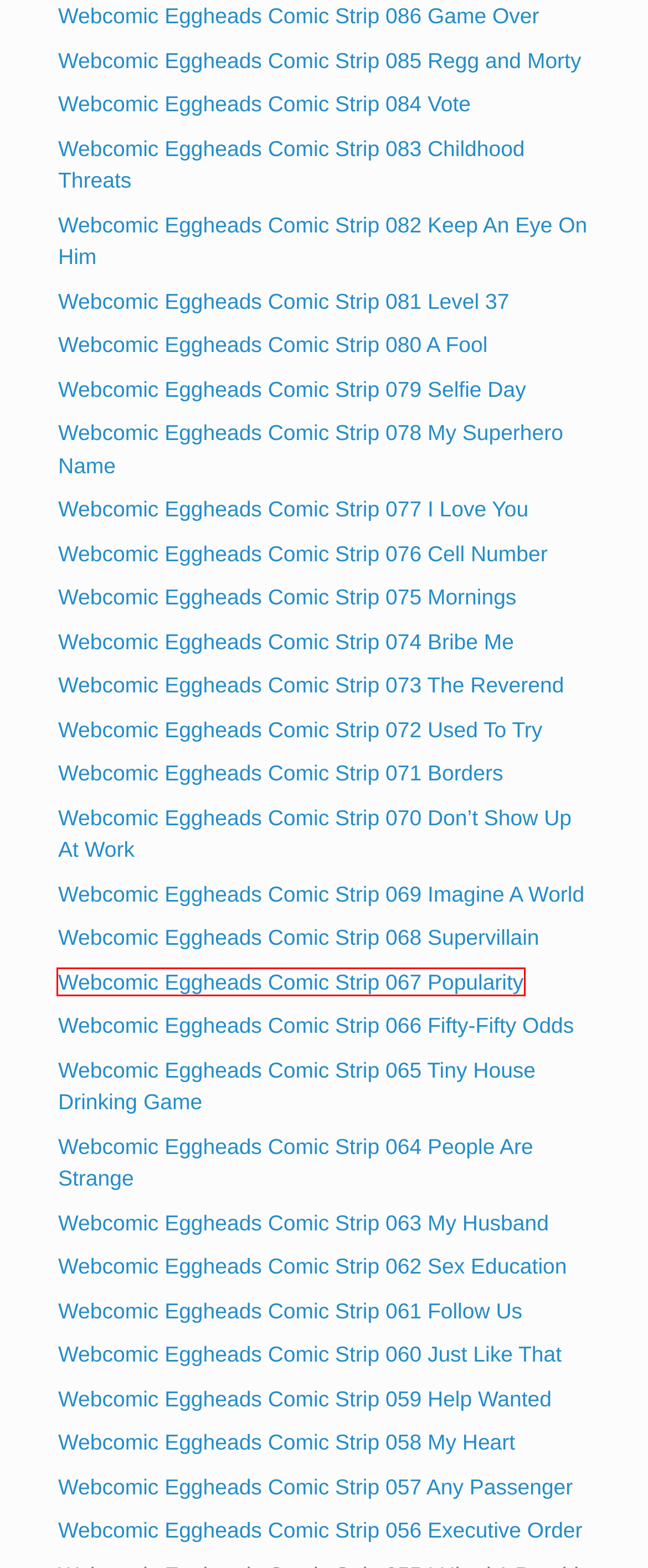You are presented with a screenshot of a webpage containing a red bounding box around a particular UI element. Select the best webpage description that matches the new webpage after clicking the element within the bounding box. Here are the candidates:
A. Webcomic Eggheads Comic Strip 067 Popularity – Eggheads Comic
B. Webcomic Eggheads Comic Strip 078 My Superhero Name – Eggheads Comic
C. Webcomic Eggheads Comic Strip 070 Don’t Show Up At Work – Eggheads Comic
D. Webcomic Eggheads Comic Strip 082 Keep An Eye On Him – Eggheads Comic
E. Webcomic Eggheads Comic Strip 068 Supervillain – Eggheads Comic
F. Webcomic Eggheads Comic Strip 077 I Love You – Eggheads Comic
G. Webcomic Eggheads Comic Strip 071 Borders – Eggheads Comic
H. Webcomic Eggheads Comic Strip 061 Follow Us – Eggheads Comic

A